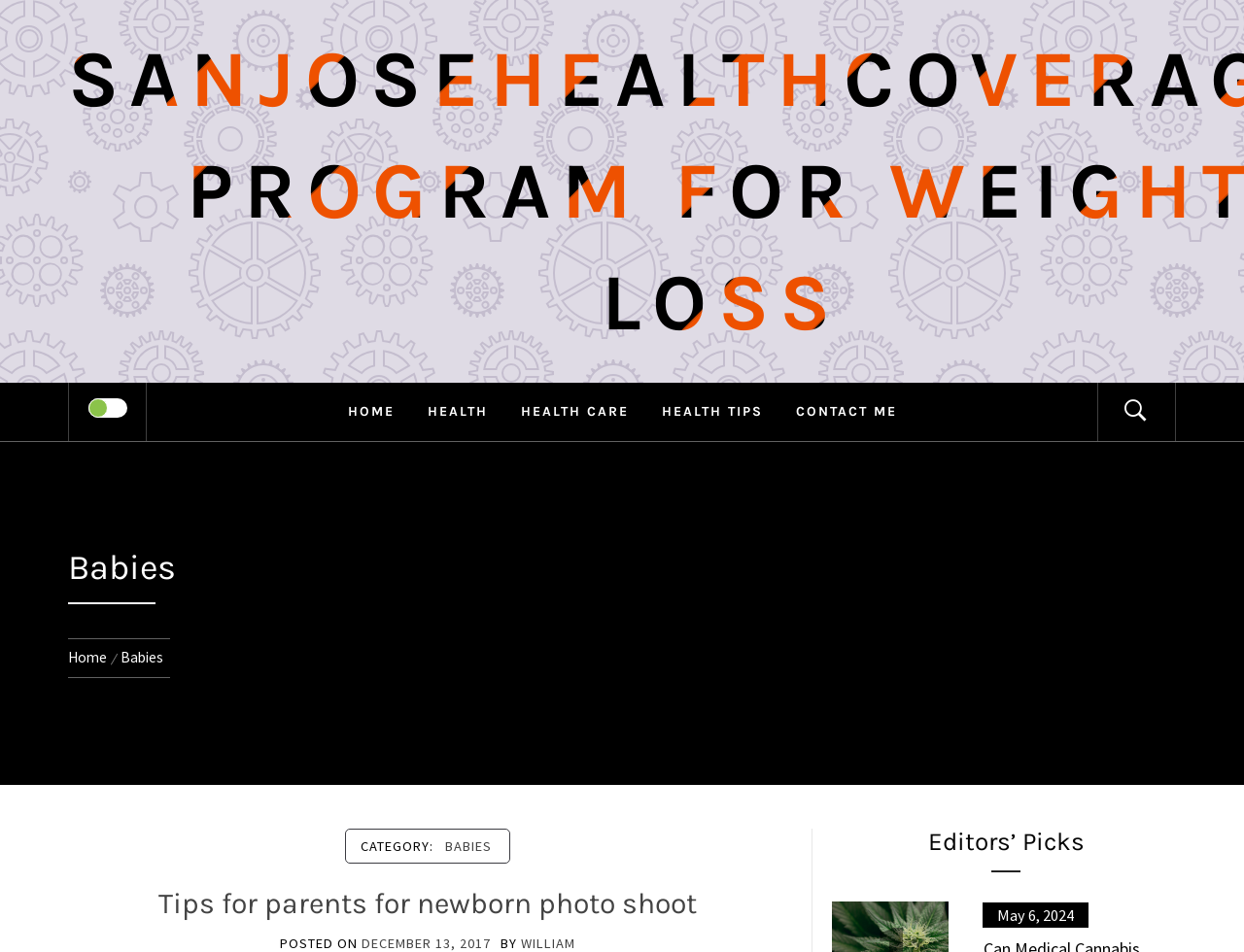Identify the bounding box coordinates of the clickable region necessary to fulfill the following instruction: "Click on HOME". The bounding box coordinates should be four float numbers between 0 and 1, i.e., [left, top, right, bottom].

[0.268, 0.402, 0.329, 0.464]